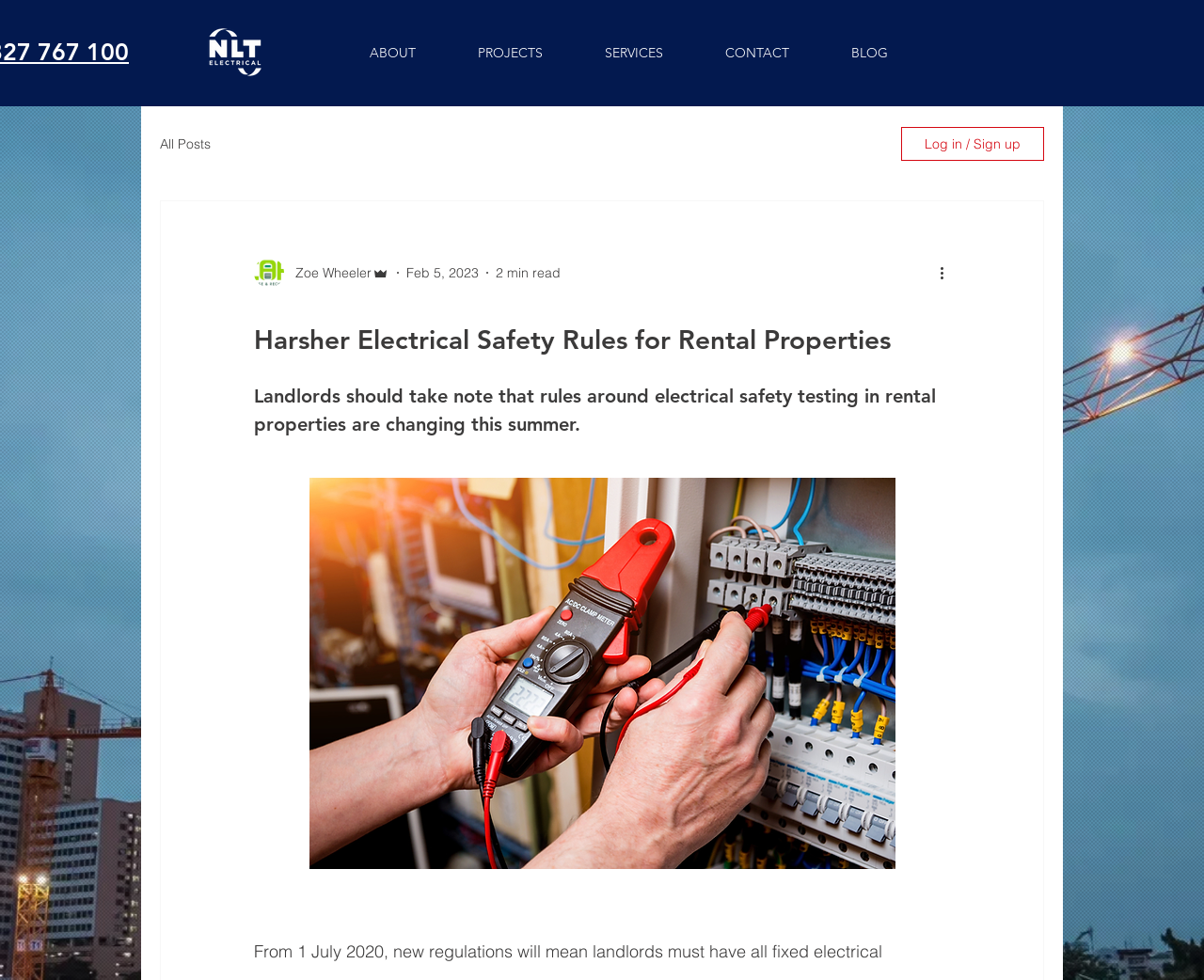Pinpoint the bounding box coordinates of the clickable element needed to complete the instruction: "Call the phone number". The coordinates should be provided as four float numbers between 0 and 1: [left, top, right, bottom].

None